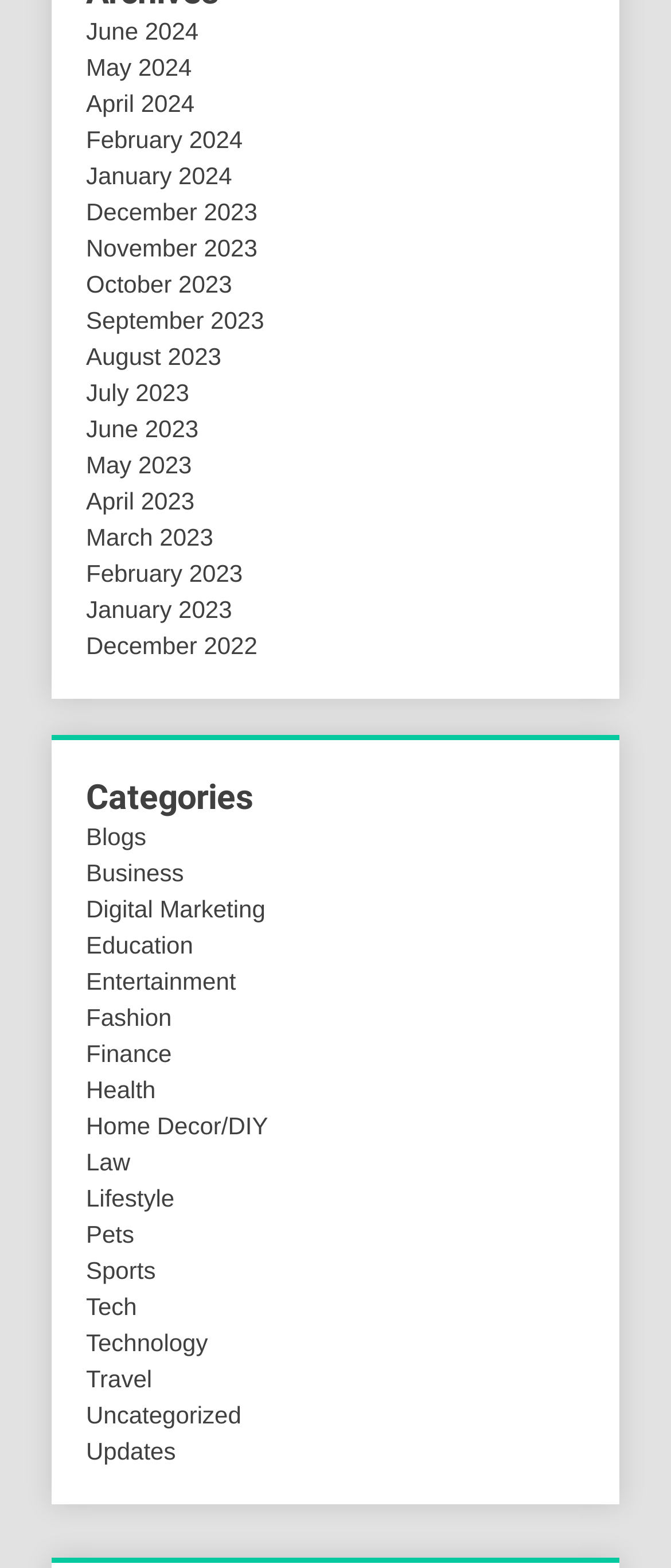Find the bounding box coordinates of the clickable area that will achieve the following instruction: "Browse Business category".

[0.128, 0.548, 0.274, 0.565]